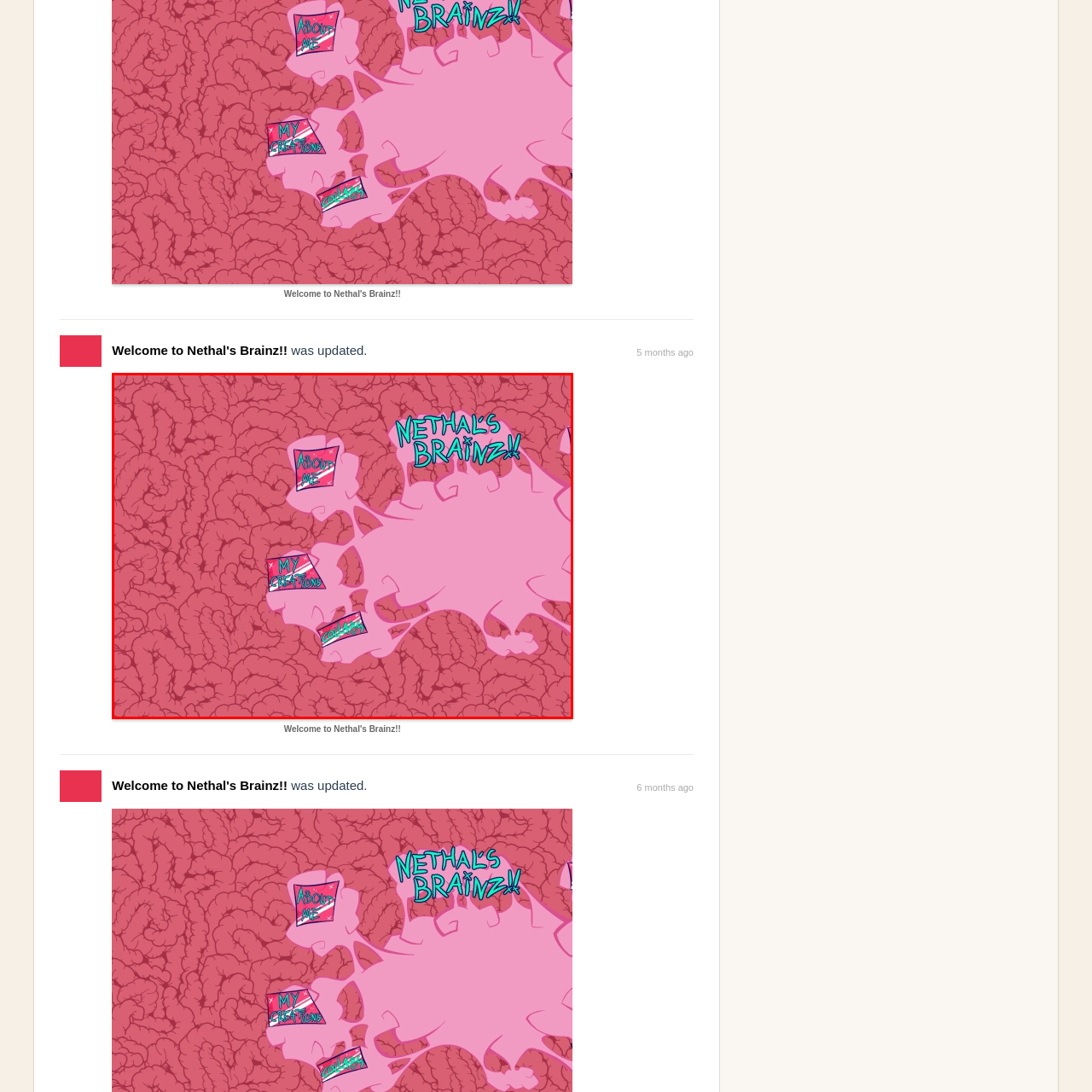Study the image inside the red outline, What is the theme of the webpage? 
Respond with a brief word or phrase.

Nethal's Brainz!!